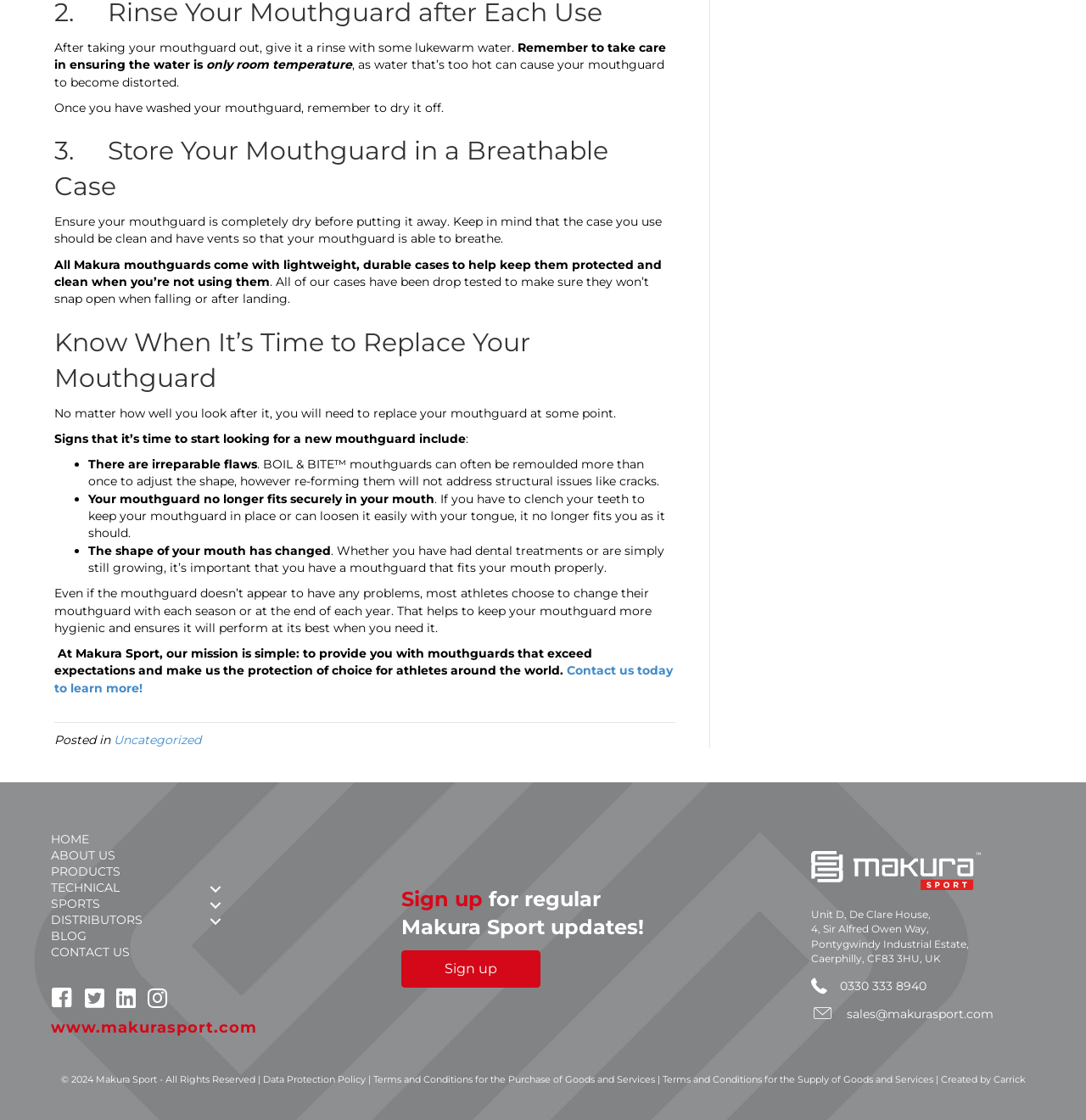Using the element description provided, determine the bounding box coordinates in the format (top-left x, top-left y, bottom-right x, bottom-right y). Ensure that all values are floating point numbers between 0 and 1. Element description: 0330 333 8940

[0.773, 0.873, 0.853, 0.887]